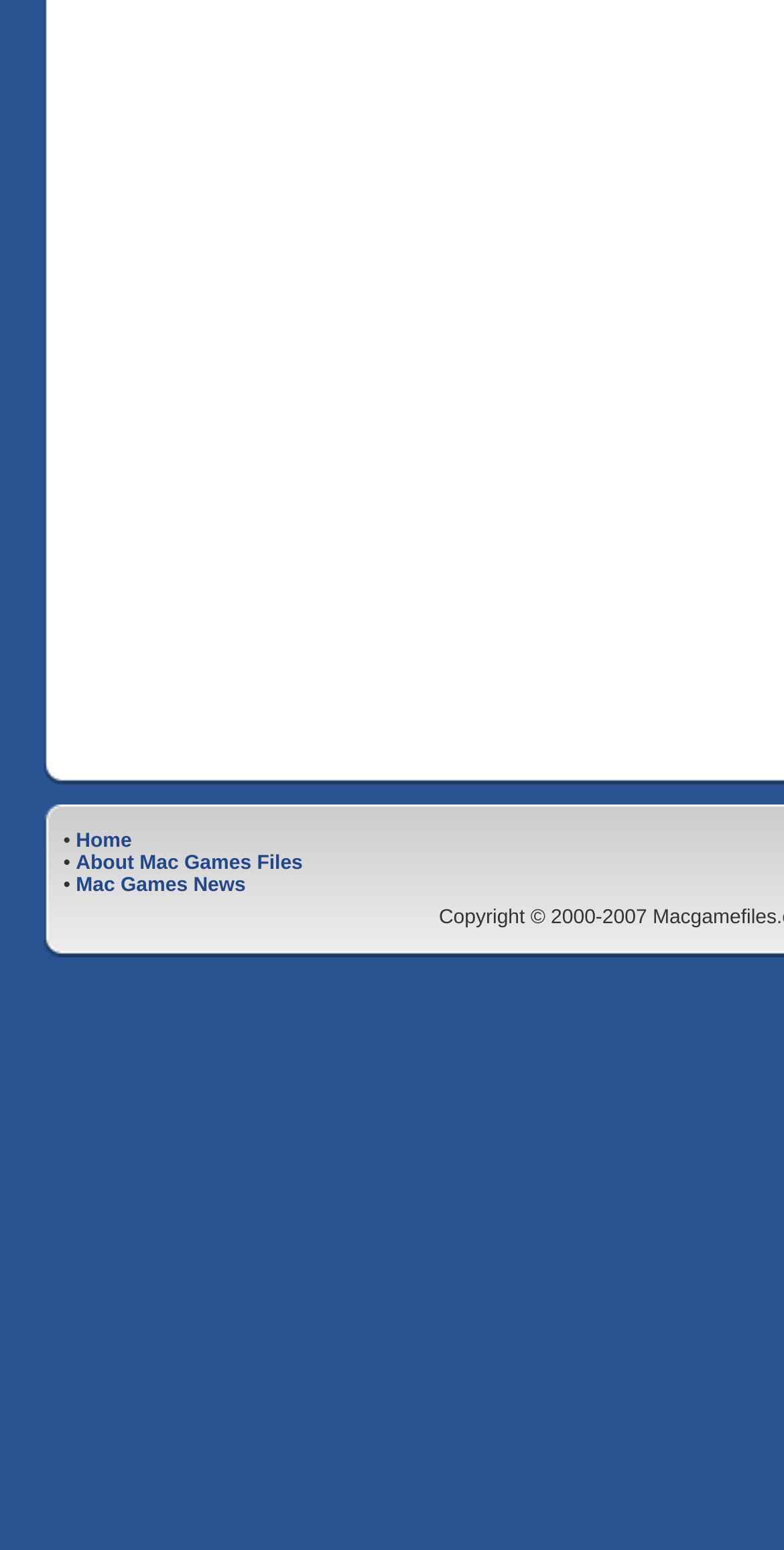Using the format (top-left x, top-left y, bottom-right x, bottom-right y), provide the bounding box coordinates for the described UI element. All values should be floating point numbers between 0 and 1: Citizenship

None